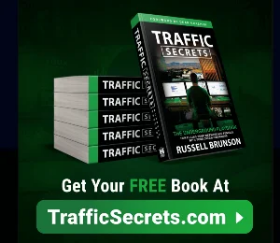Craft a descriptive caption that covers all aspects of the image.

The image features the cover of the book "Traffic Secrets" by Russell Brunson, prominently displayed against a gradient green background. The title "TRAFFIC SECRETS" is highlighted in bold white letters at the top, drawing attention to the focus of the book. Below the title, an image showcases Brunson involving himself in a marketing strategy session, suggesting an interactive or instructional element. Stacked behind the main book are several copies of what appears to be identical books, reinforcing the appeal and authority of the material. 

At the bottom of the image, a call to action reads, "Get Your FREE Book At TrafficSecrets.com," inviting viewers to explore further. The overall layout is designed to capture interest and encourage potential readers to take advantage of the offer.